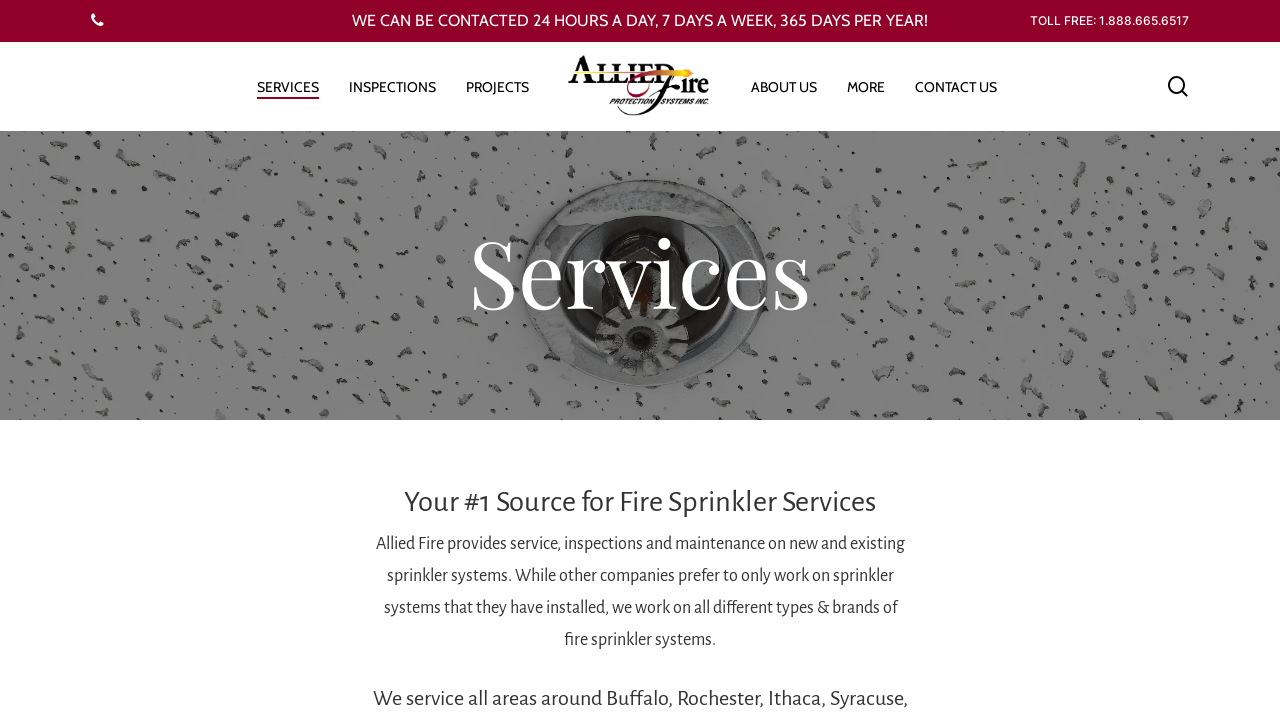Locate and provide the bounding box coordinates for the HTML element that matches this description: "Contact Us".

[0.714, 0.111, 0.779, 0.13]